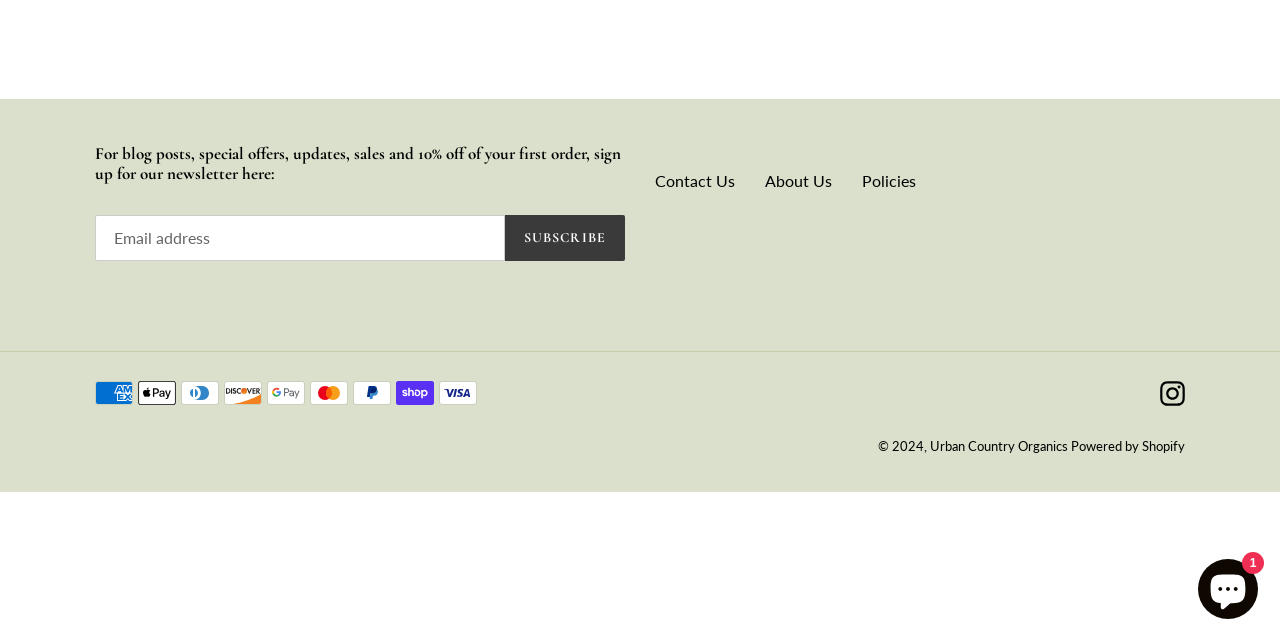Given the element description aria-label="Chat window", predict the bounding box coordinates for the UI element in the webpage screenshot. The format should be (top-left x, top-left y, bottom-right x, bottom-right y), and the values should be between 0 and 1.

[0.936, 0.873, 0.983, 0.967]